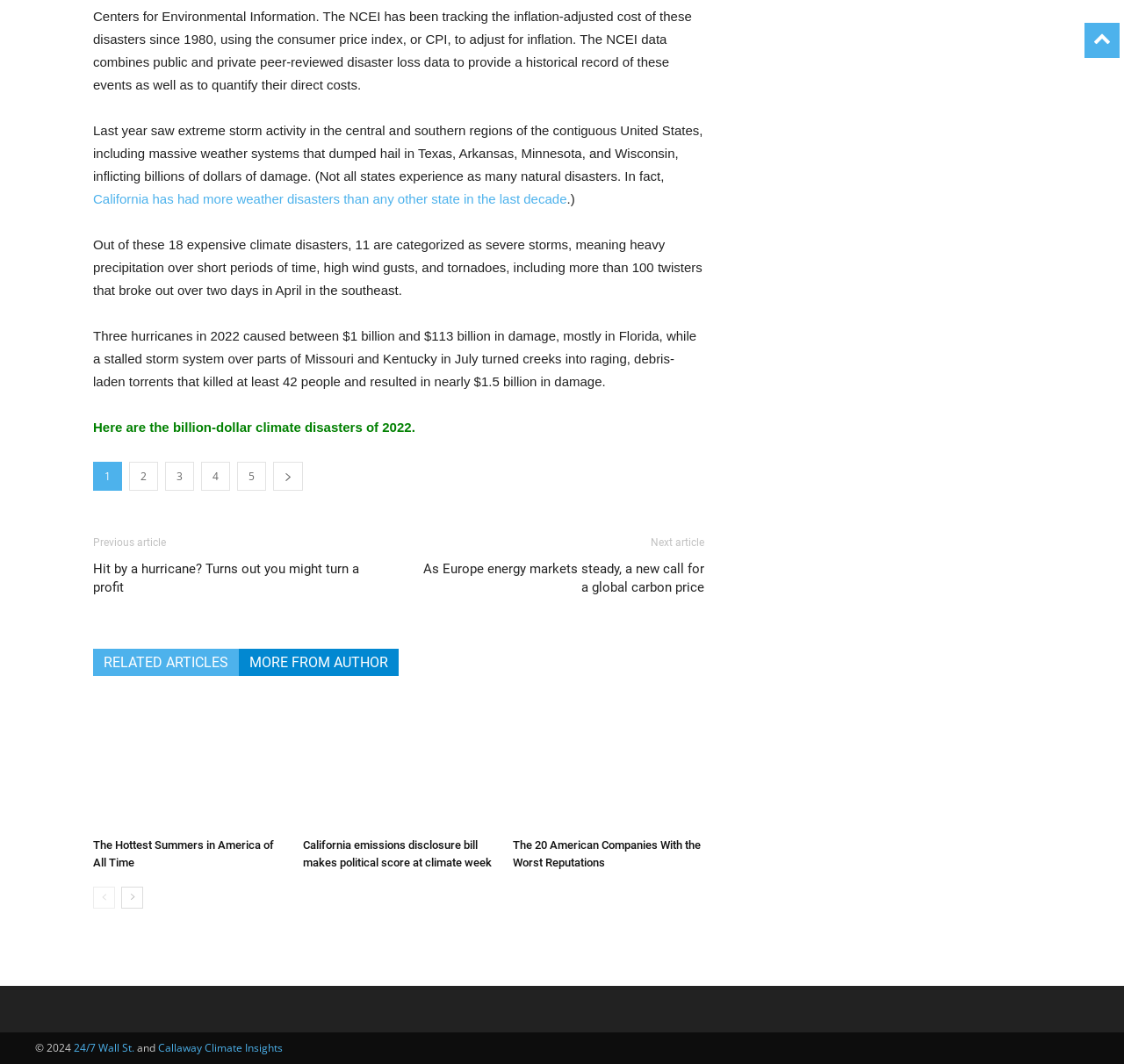What is the topic of the article?
Please provide a comprehensive answer based on the contents of the image.

The topic of the article can be inferred from the text content, which discusses extreme storm activity, weather systems, and climate disasters in the United States.